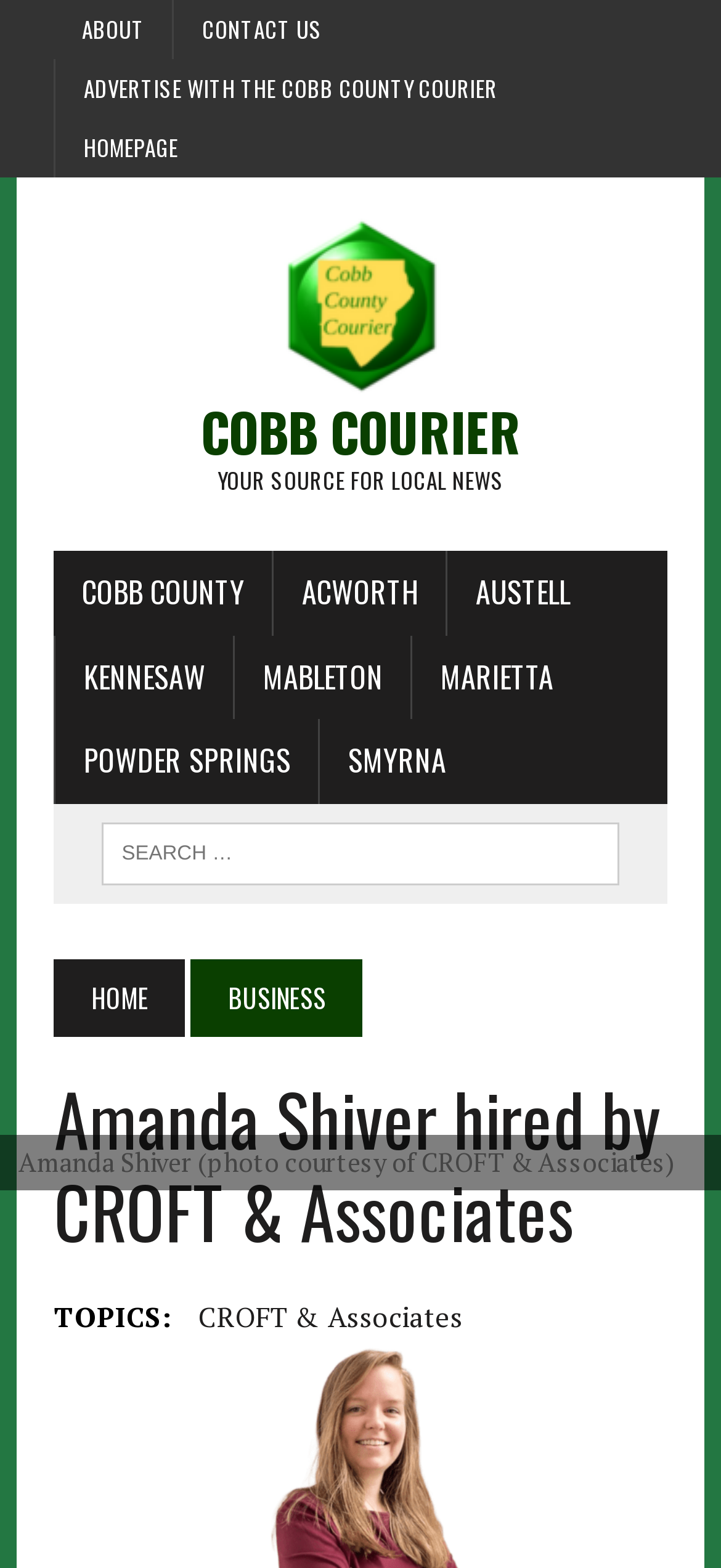Please specify the coordinates of the bounding box for the element that should be clicked to carry out this instruction: "visit COBB COUNTY news". The coordinates must be four float numbers between 0 and 1, formatted as [left, top, right, bottom].

[0.075, 0.351, 0.378, 0.405]